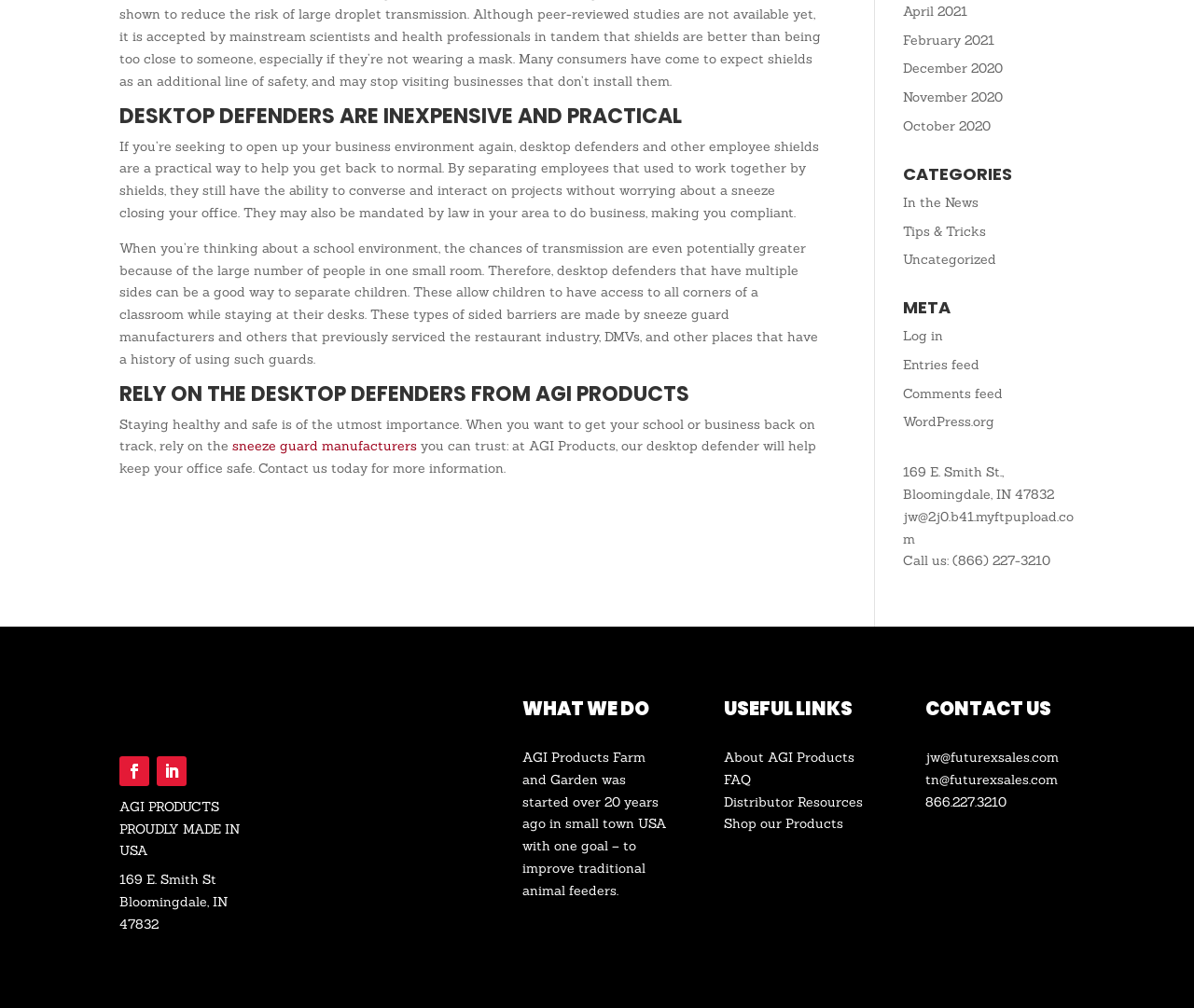From the details in the image, provide a thorough response to the question: What is the importance of staying healthy and safe?

The text emphasizes that staying healthy and safe is of the utmost importance, especially in environments where the risk of transmission is high, such as schools and offices.